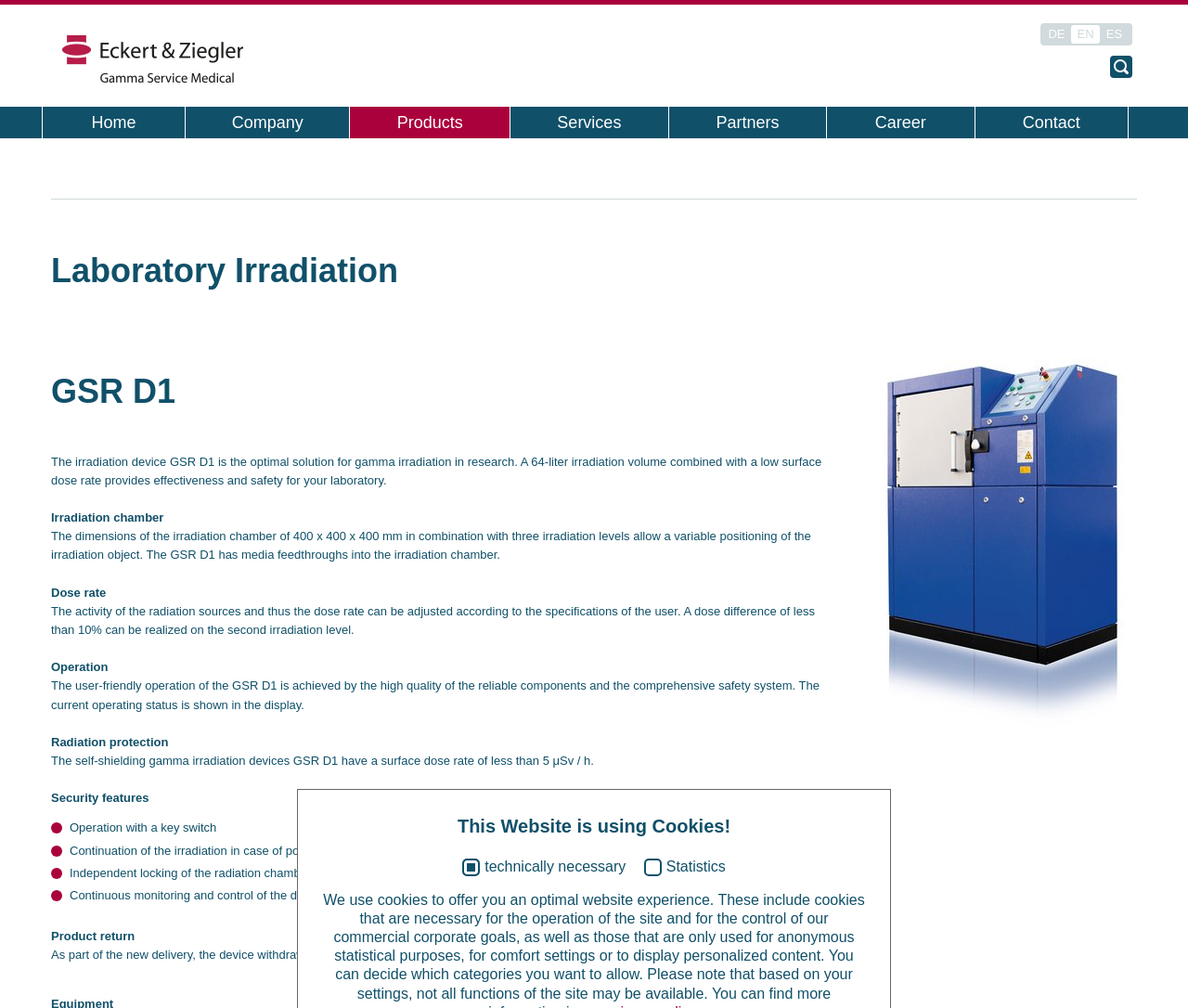Determine the coordinates of the bounding box that should be clicked to complete the instruction: "Go to Home page". The coordinates should be represented by four float numbers between 0 and 1: [left, top, right, bottom].

[0.036, 0.106, 0.155, 0.137]